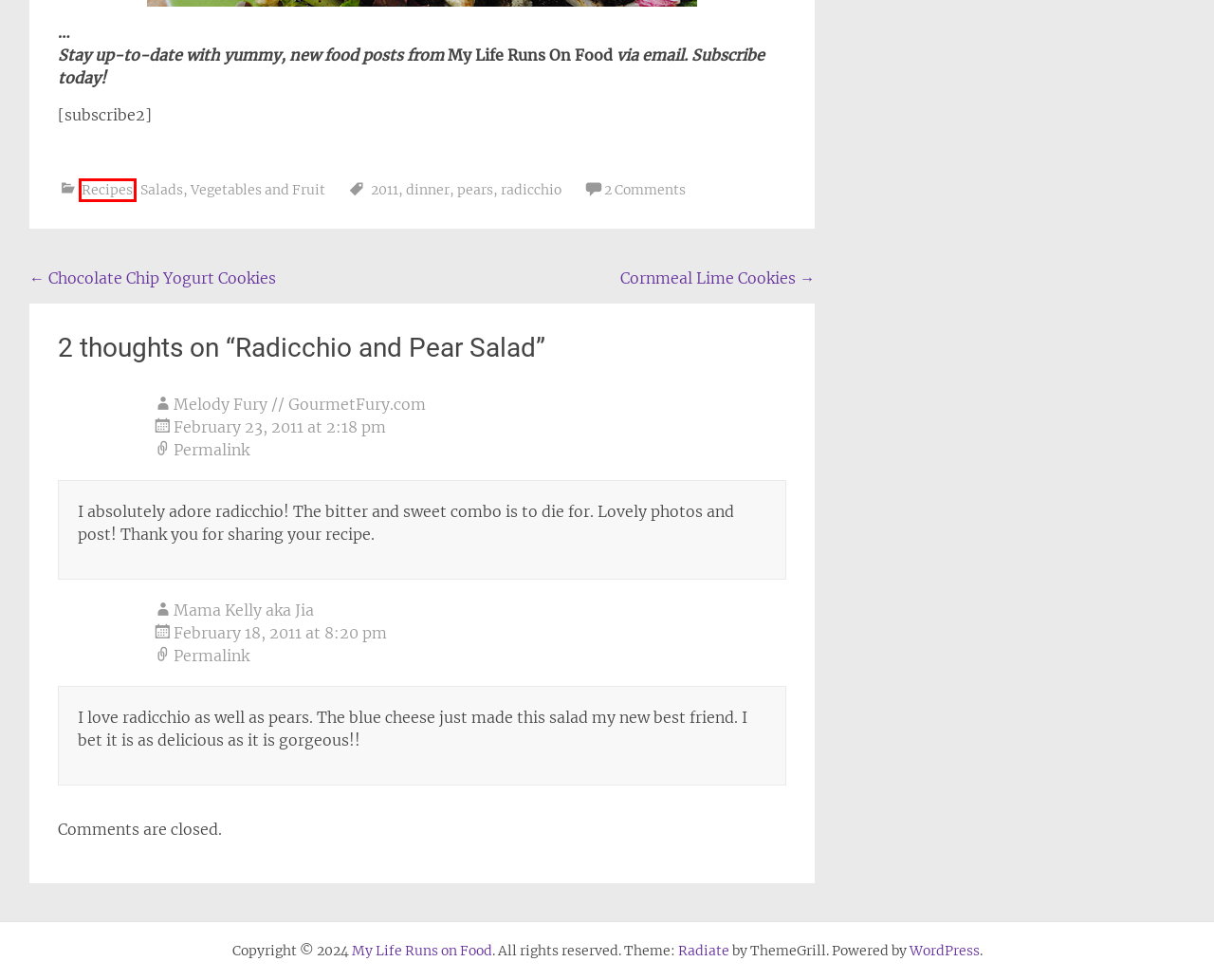Review the webpage screenshot and focus on the UI element within the red bounding box. Select the best-matching webpage description for the new webpage that follows after clicking the highlighted element. Here are the candidates:
A. Vegetables and Fruit – My Life Runs on Food
B. pears – My Life Runs on Food
C. dinner – My Life Runs on Food
D. Recipes – My Life Runs on Food
E. radicchio – My Life Runs on Food
F. Chocolate Chip Yogurt Cookies – My Life Runs on Food
G. Blog Tool, Publishing Platform, and CMS – WordPress.org
H. Cornmeal Lime Cookies – My Life Runs on Food

D